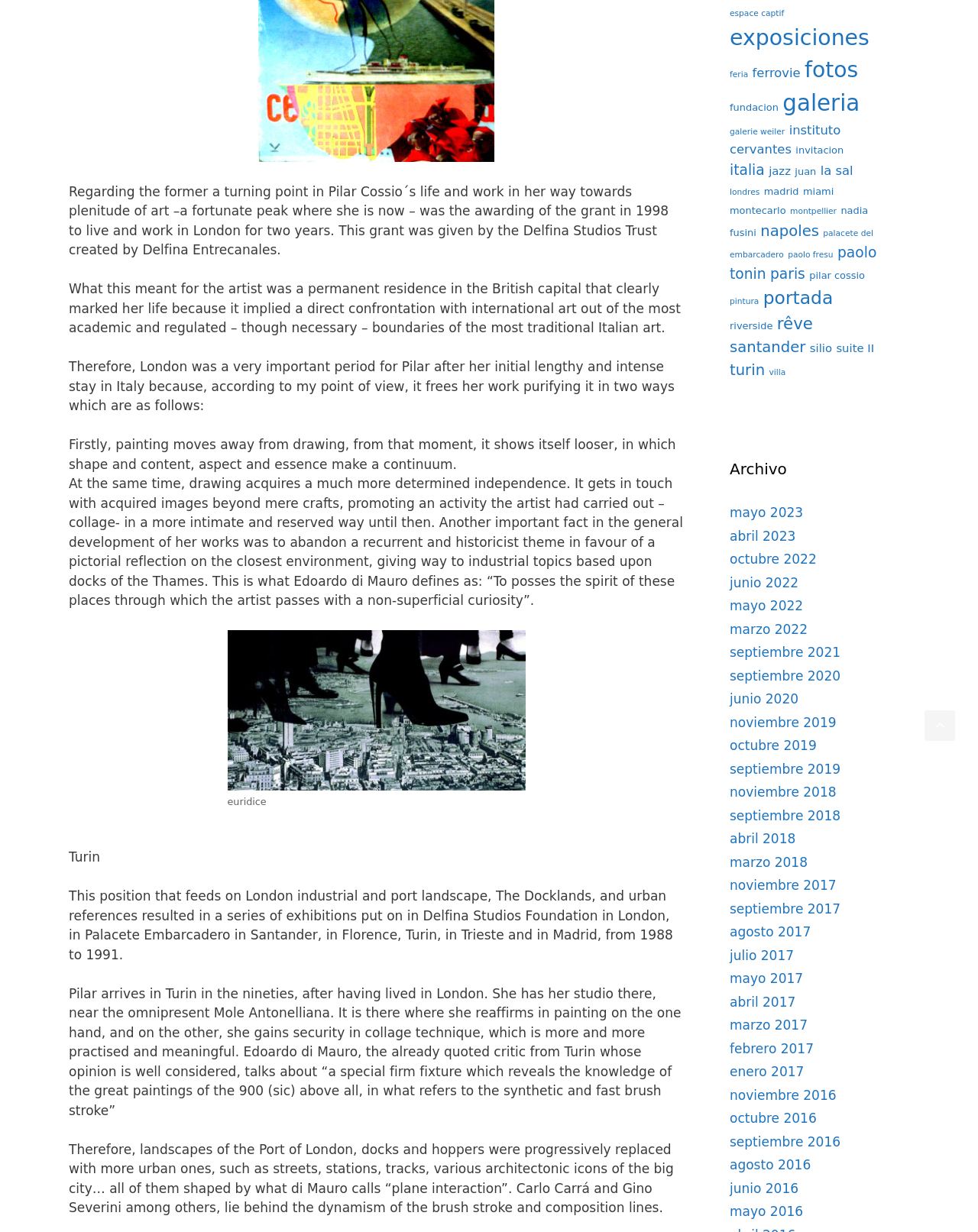Highlight the bounding box coordinates of the element that should be clicked to carry out the following instruction: "View the image 'euridice'". The coordinates must be given as four float numbers ranging from 0 to 1, i.e., [left, top, right, bottom].

[0.232, 0.512, 0.537, 0.642]